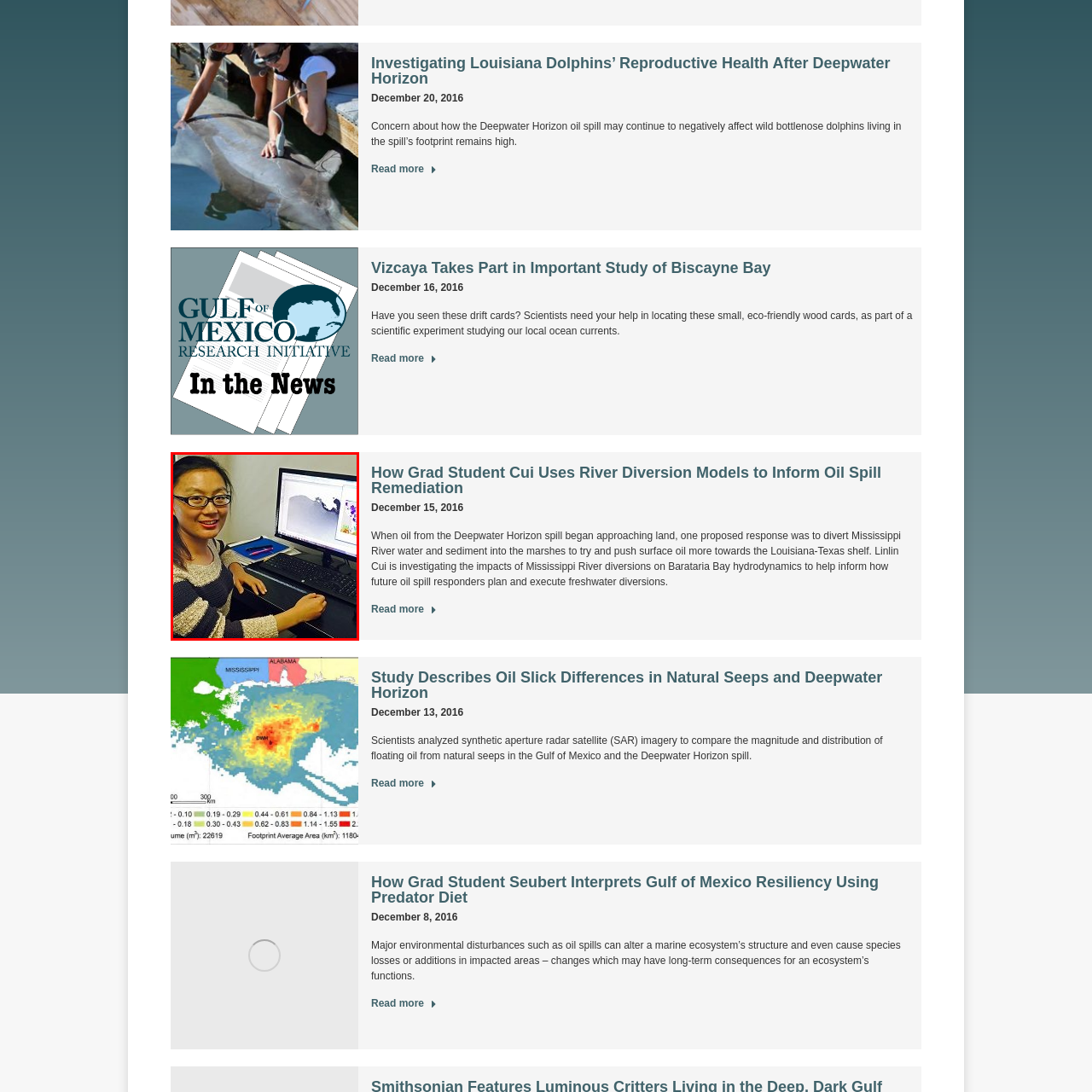Give an in-depth explanation of the image captured within the red boundary.

In this image, a graduate student is seated at a desk, engaging deeply with her research work on a computer. She has a bright smile, indicating her enthusiasm and dedication. The workspace is organized, with a blue folder and a pen positioned neatly next to her. On the screen, she's analyzing graphical data related to environmental research, potentially linked to projects concerning oil spill remediation or ecosystem studies. This work aligns with her involvement in studies that investigate the impacts of environmental disturbances, like oil spills, on marine ecosystems, as highlighted in related articles on the topic.